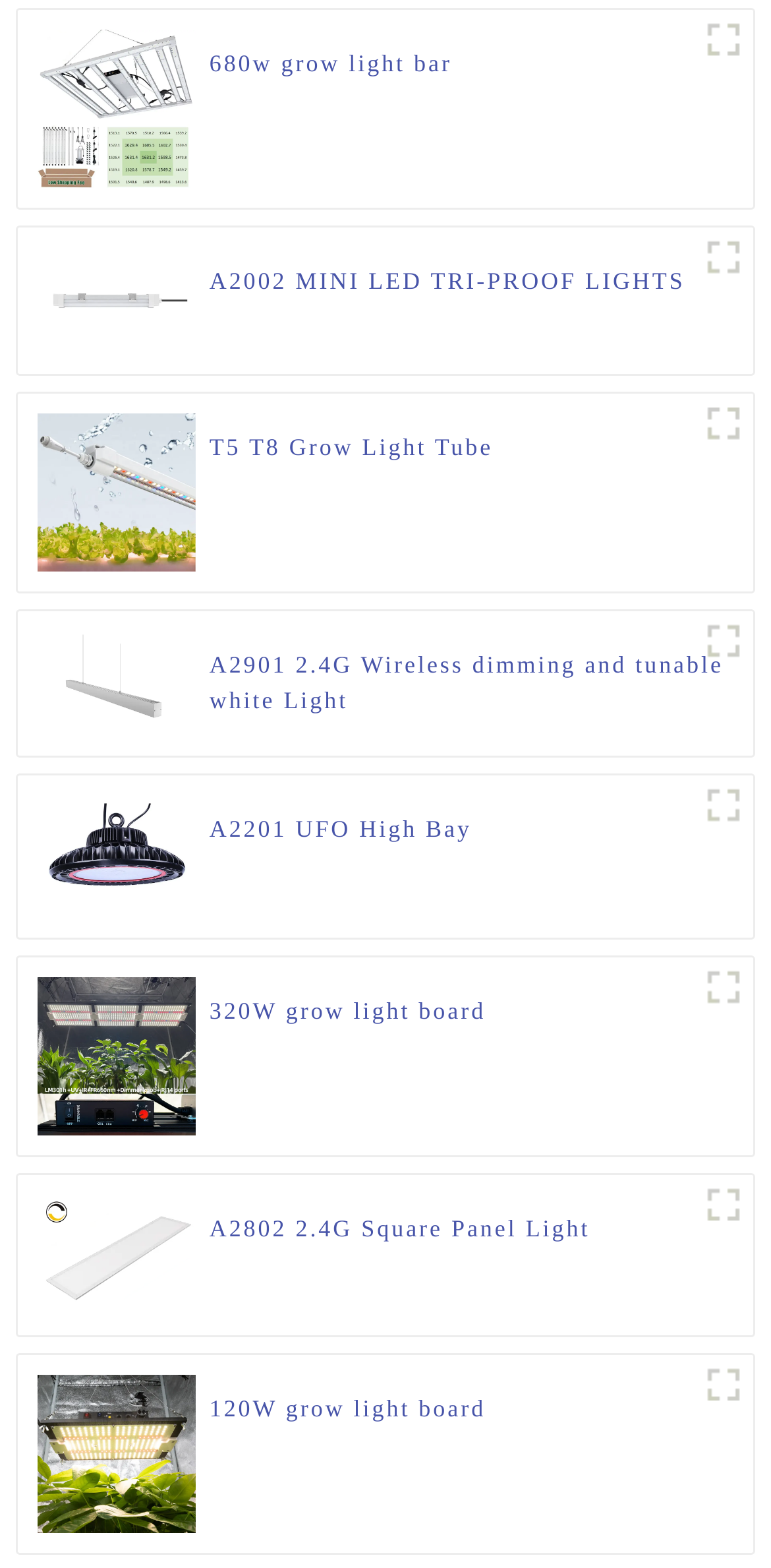Locate the bounding box coordinates of the clickable element to fulfill the following instruction: "View 680w grow light bar details". Provide the coordinates as four float numbers between 0 and 1 in the format [left, top, right, bottom].

[0.272, 0.03, 0.586, 0.075]